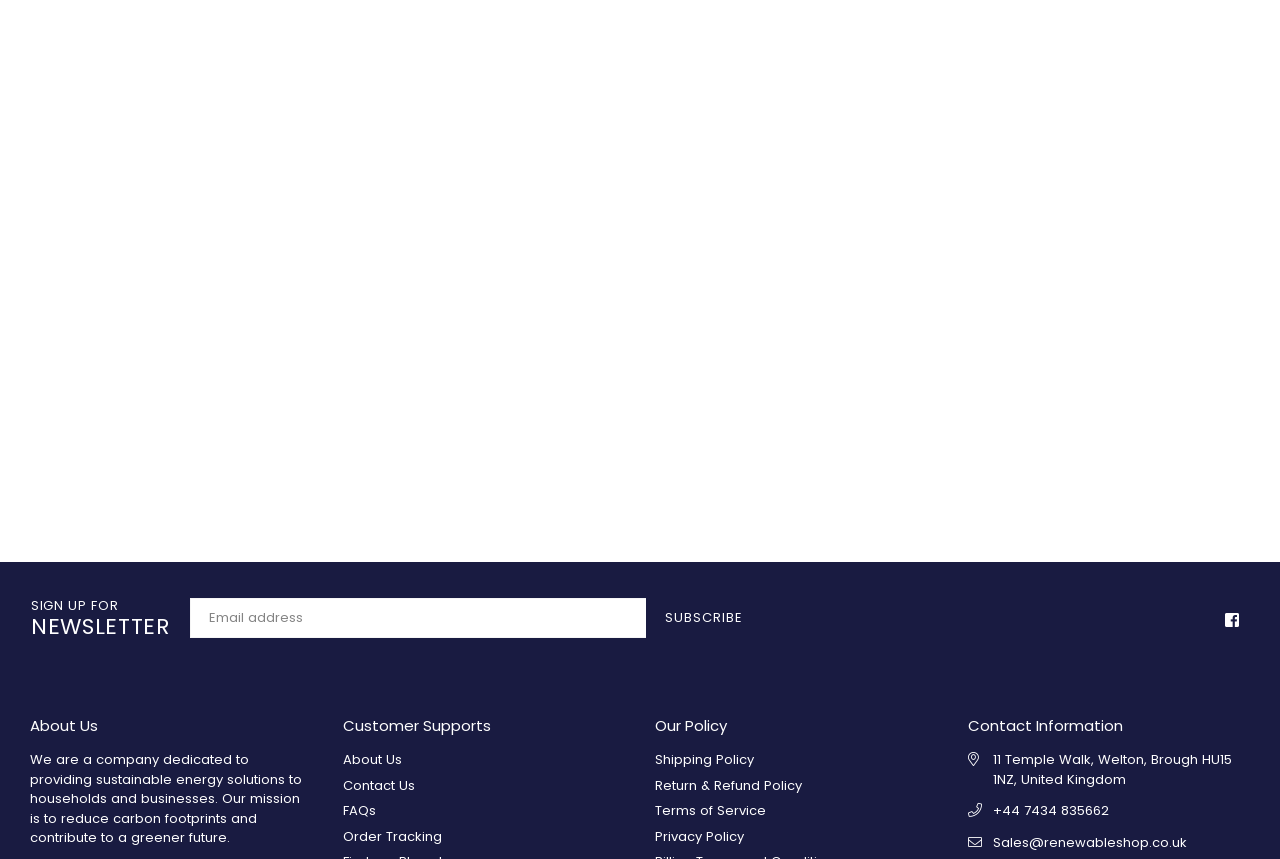Refer to the screenshot and give an in-depth answer to this question: What is the contact email address?

The contact email address is provided in the 'Contact Information' section at the bottom of the webpage. It is 'Sales@renewableshop.co.uk', which is likely the email address for sales inquiries or general contact.